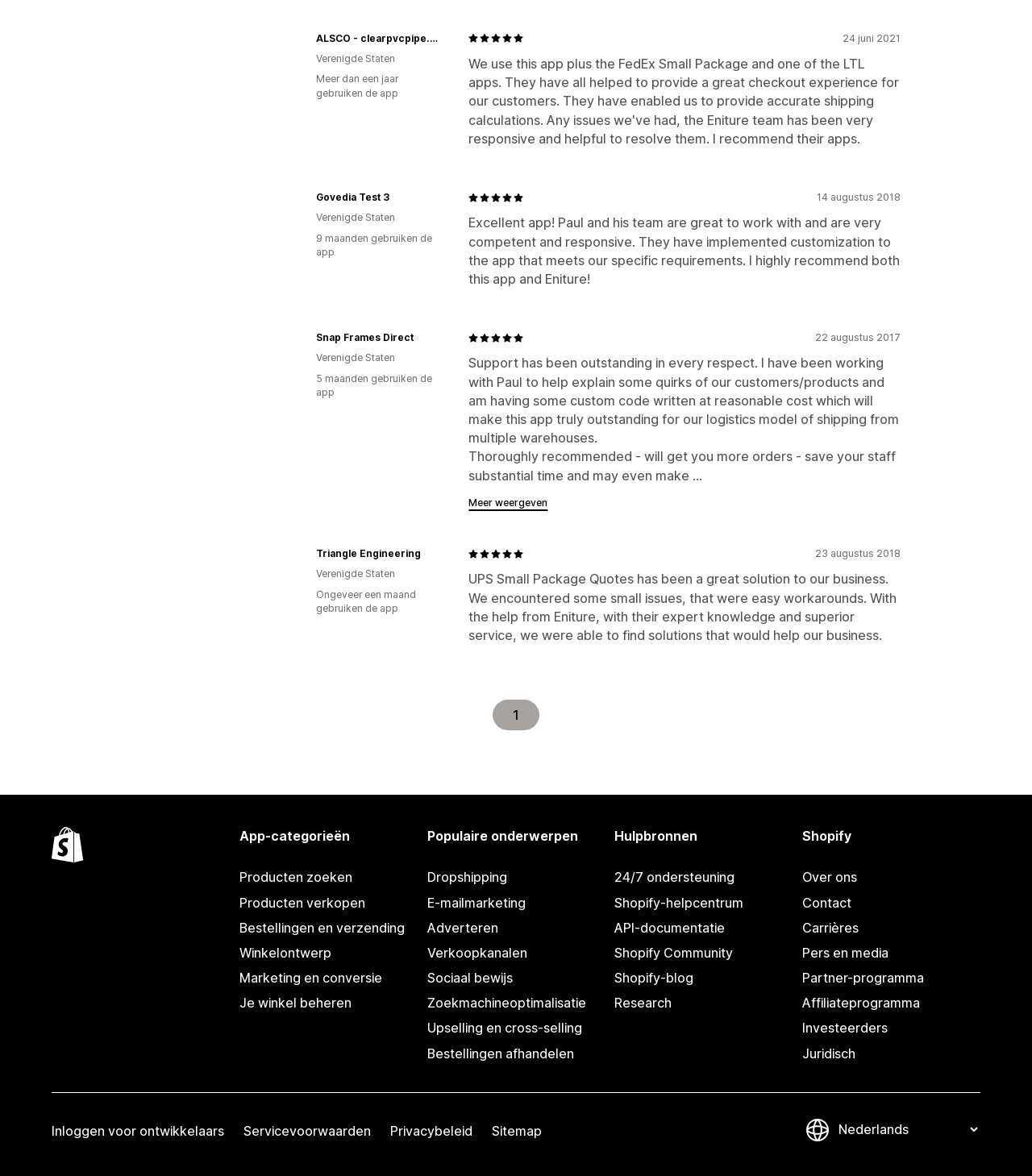What is the purpose of the button 'Meer weergeven'?
Offer a detailed and full explanation in response to the question.

The purpose of the button 'Meer weergeven' can be inferred by its location on the webpage, which is near the reviews, and its description, which suggests that it will show more reviews when clicked.